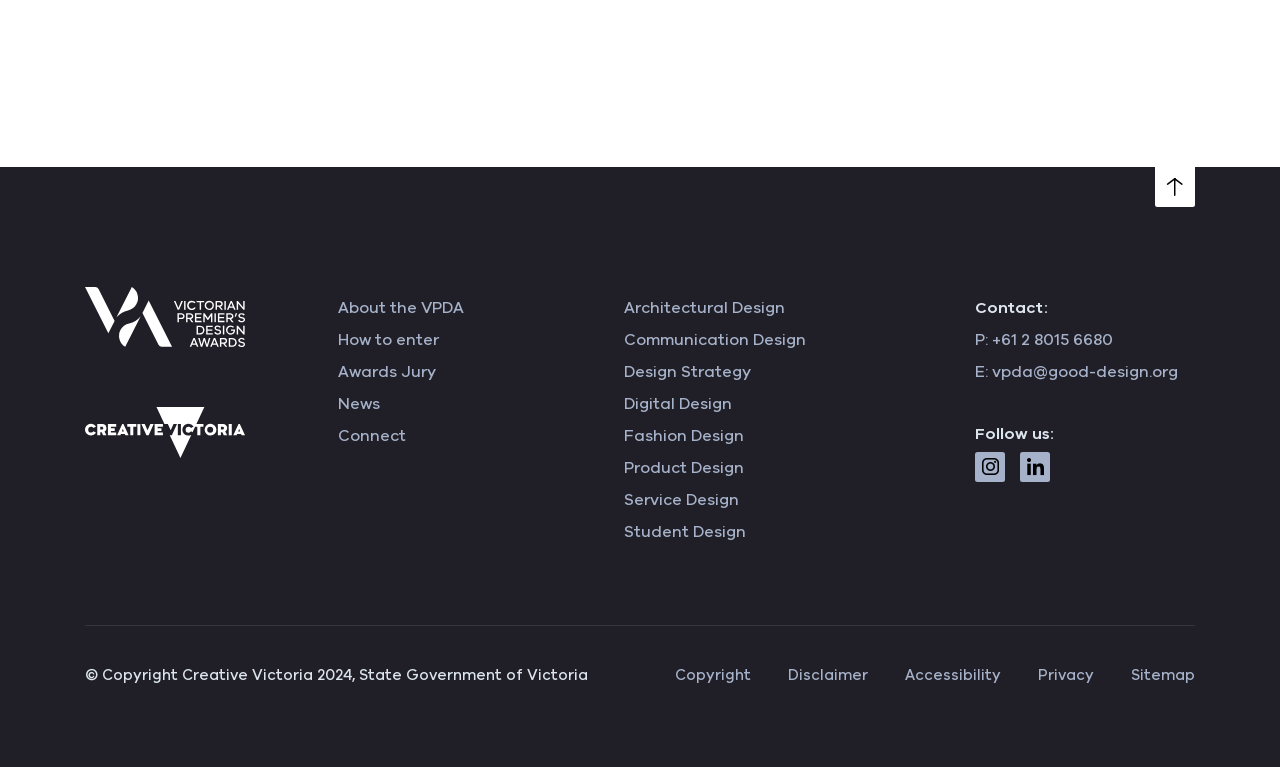Provide a brief response in the form of a single word or phrase:
What is the name of the award?

Victorian Premier Design Awards